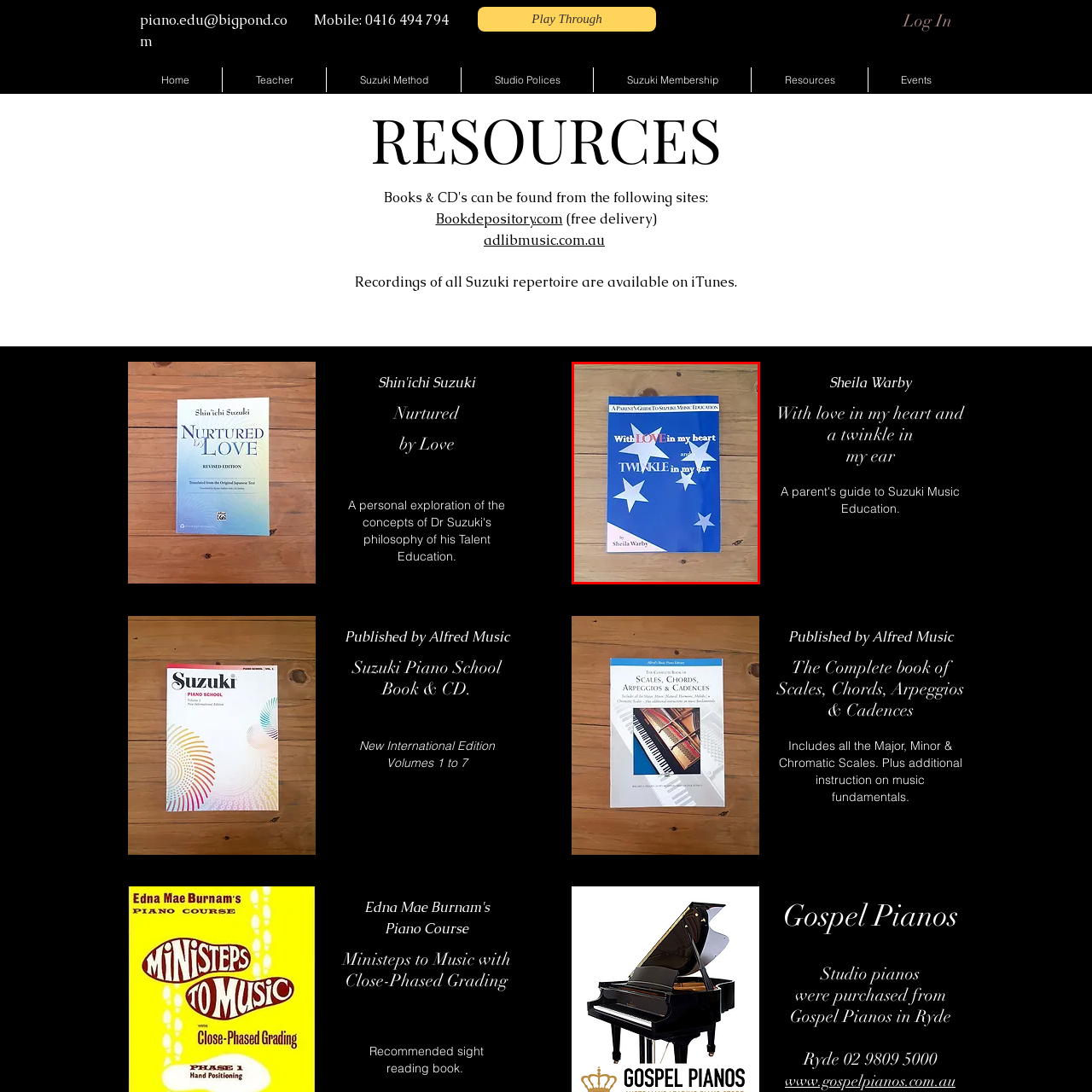Study the area of the image outlined in red and respond to the following question with as much detail as possible: Who inspired the insights and guidance in the book?

The book serves as a valuable resource for parents navigating the world of Suzuki music education, offering insights and guidance inspired by Dr. Suzuki's philosophies.